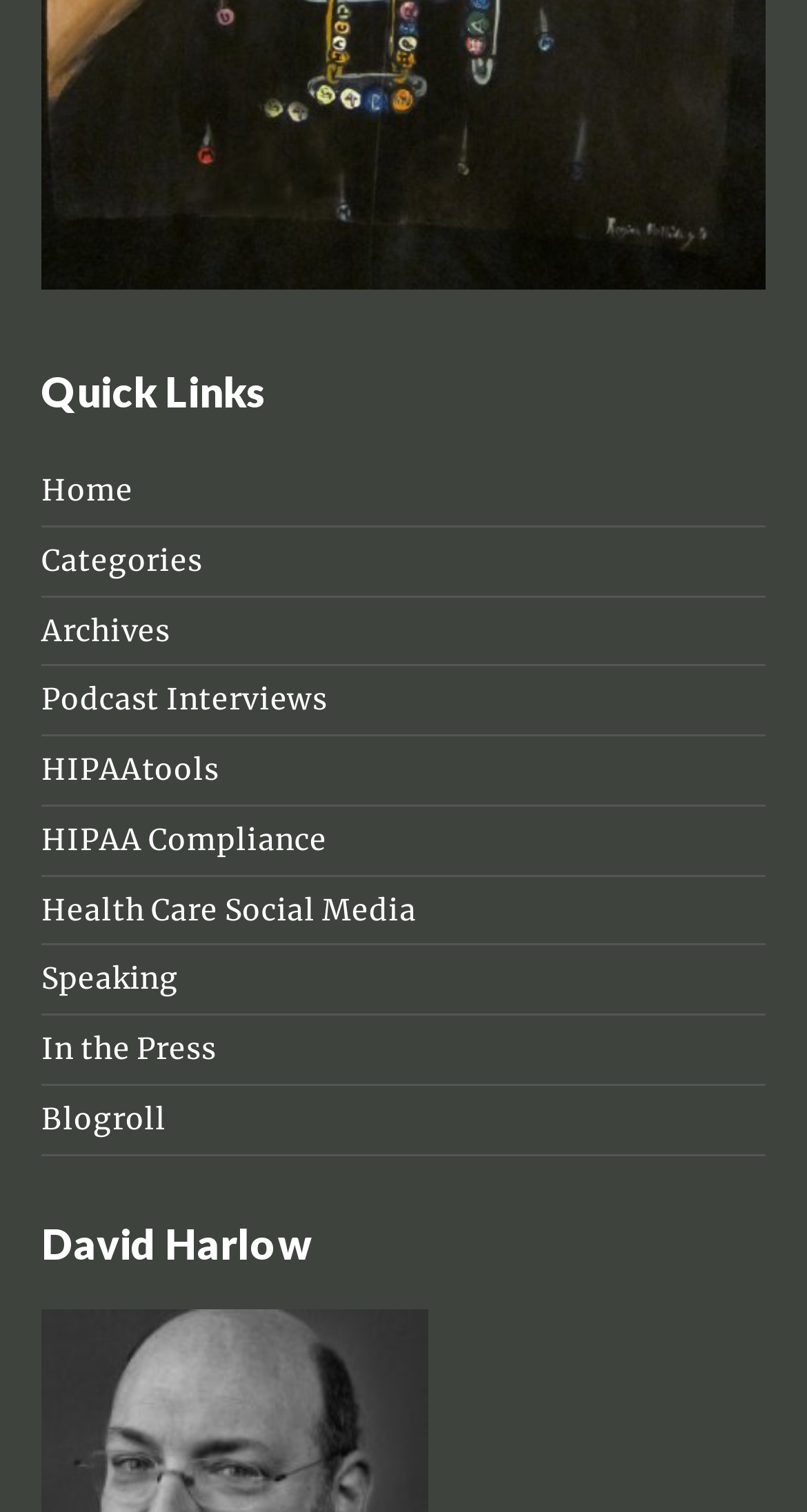Given the element description Home, identify the bounding box coordinates for the UI element on the webpage screenshot. The format should be (top-left x, top-left y, bottom-right x, bottom-right y), with values between 0 and 1.

[0.051, 0.312, 0.165, 0.337]